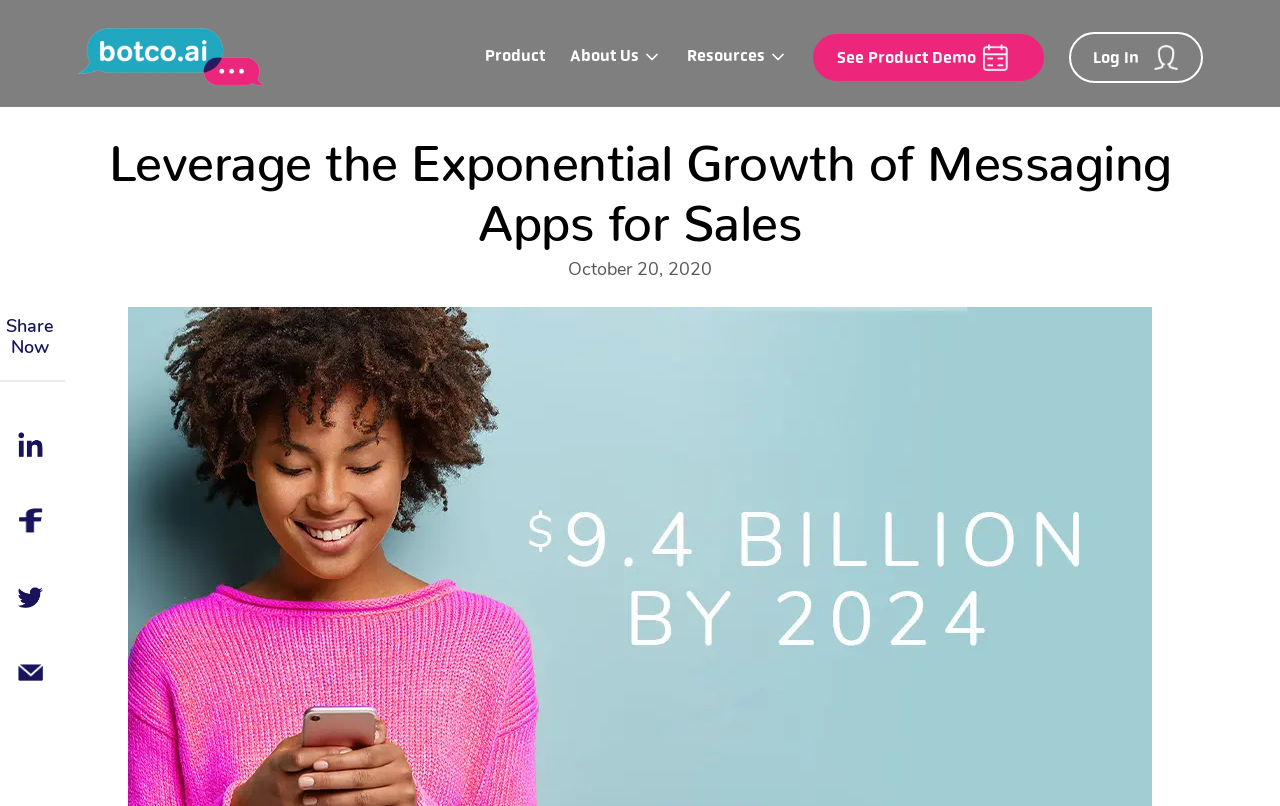Look at the image and answer the question in detail:
How many navigation links are there on the top?

I counted the number of navigation links on the top by looking at the links with OCR texts such as 'Product', 'About Us', and 'Resources'. There are three of them.